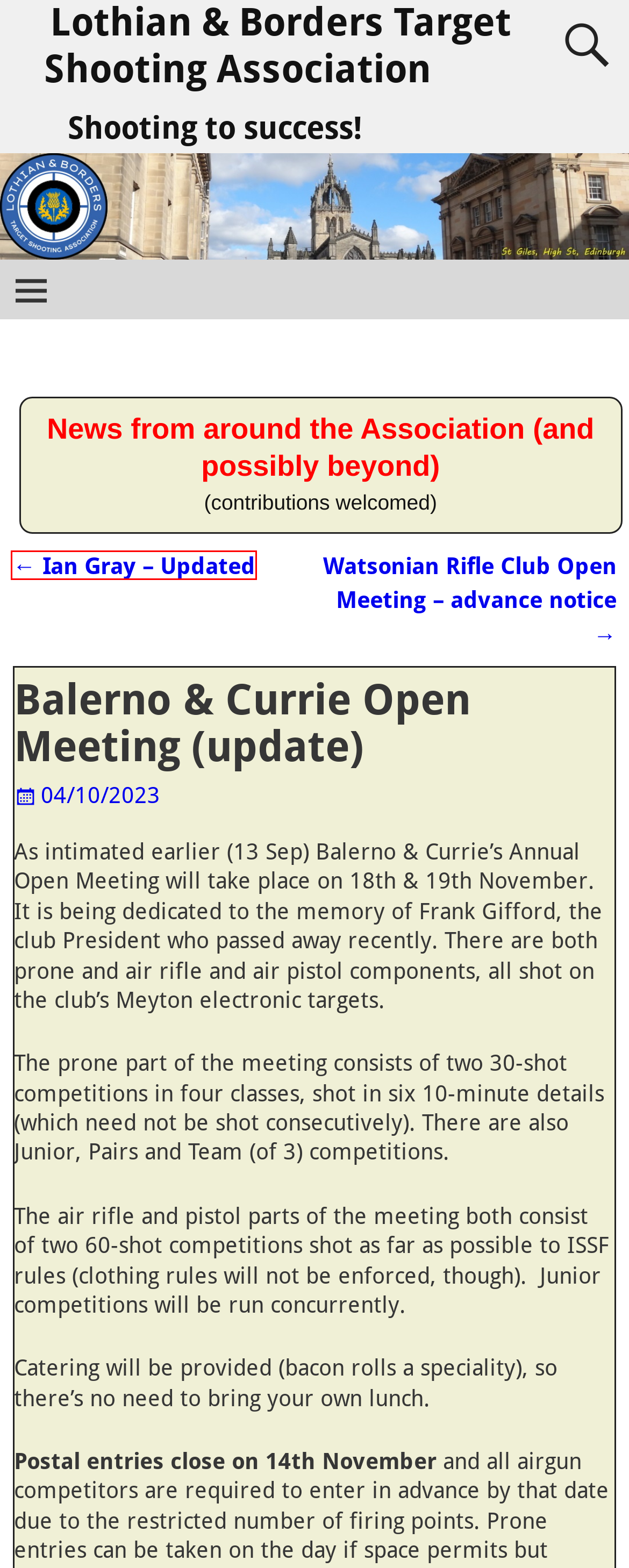You are provided with a screenshot of a webpage that includes a red rectangle bounding box. Please choose the most appropriate webpage description that matches the new webpage after clicking the element within the red bounding box. Here are the candidates:
A. Miscellaneous | Lothian & Borders Target Shooting Association
B. Organisation & Competitions | Lothian & Borders Target Shooting Association
C. Lothian & Borders Target Shooting Association (LBTSA)
D. Ian Gray – Updated | Lothian & Borders Target Shooting Association
E. News Archives | Lothian & Borders Target Shooting Association
F. Disclaimer etc. | Lothian & Borders Target Shooting Association
G. Watsonian Rifle Club Open Meeting – advance notice | Lothian & Borders Target Shooting Association
H. Links | Lothian & Borders Target Shooting Association

D